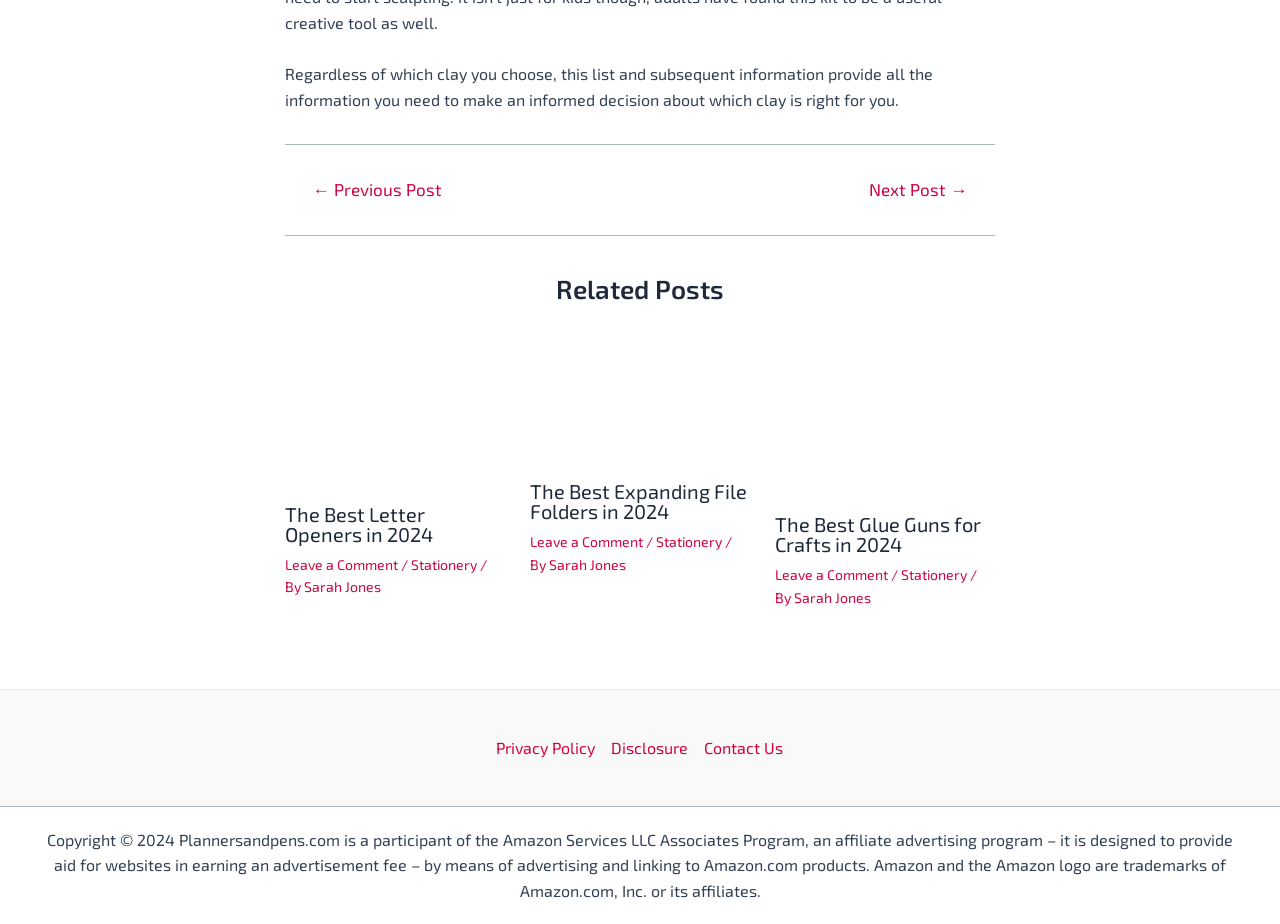What is the topic of the first related post?
Please provide a detailed and comprehensive answer to the question.

The first related post is an article with a heading 'The Best Letter Openers in 2024' and a link 'Best Letter Openers', which suggests that the topic of this post is about the best letter openers.